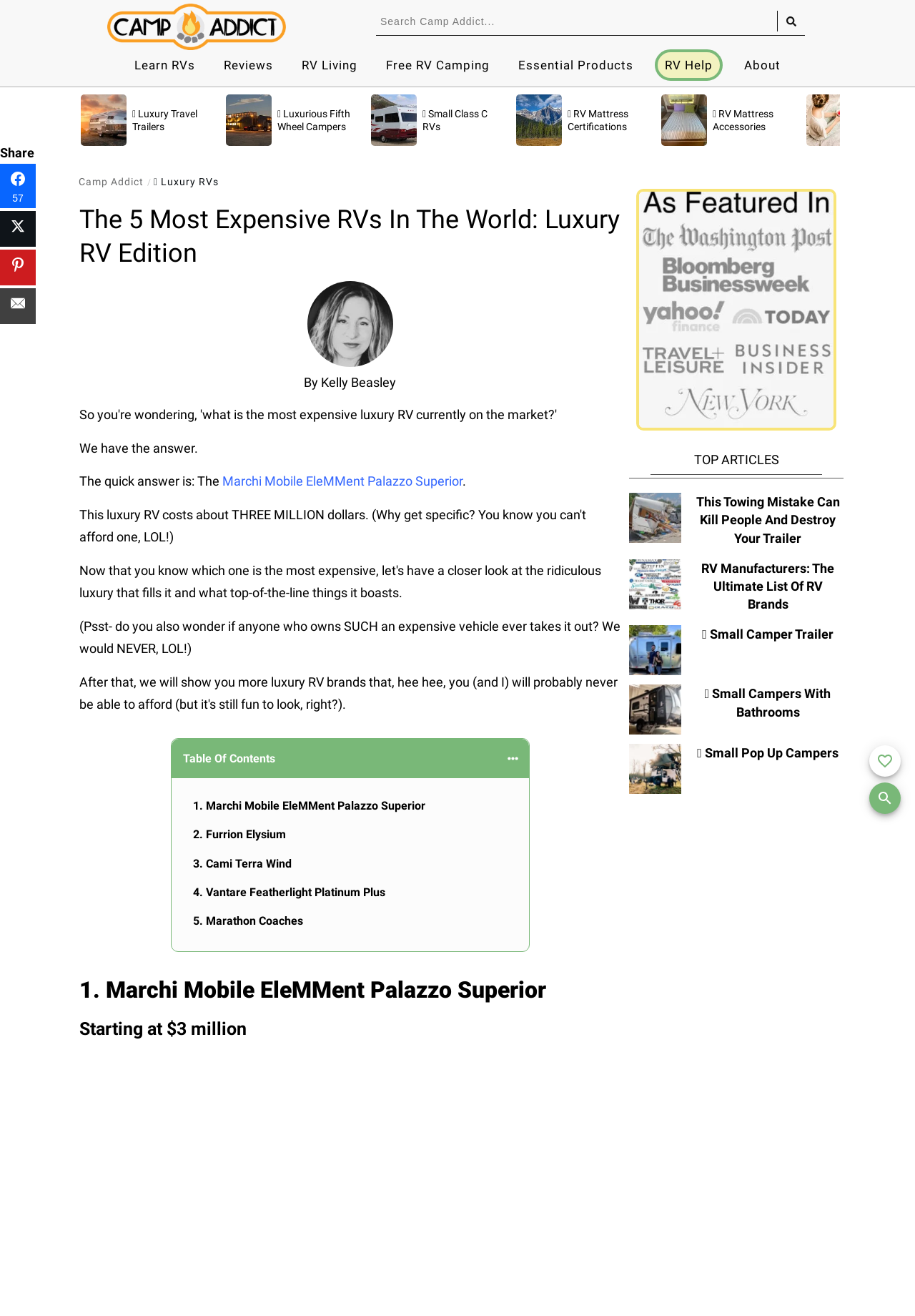Determine the bounding box for the described HTML element: "1". Ensure the coordinates are four float numbers between 0 and 1 in the format [left, top, right, bottom].

[0.0, 0.19, 0.039, 0.217]